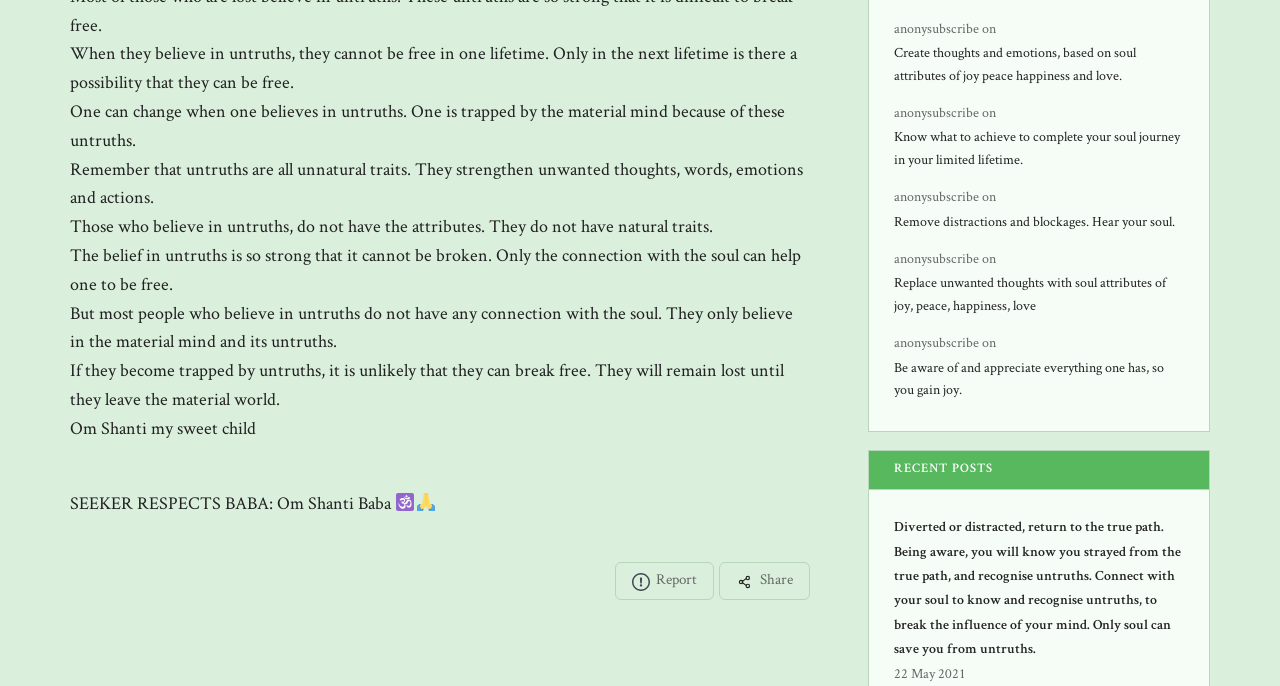Please identify the bounding box coordinates of the element's region that needs to be clicked to fulfill the following instruction: "Click the Share button". The bounding box coordinates should consist of four float numbers between 0 and 1, i.e., [left, top, right, bottom].

[0.562, 0.82, 0.633, 0.875]